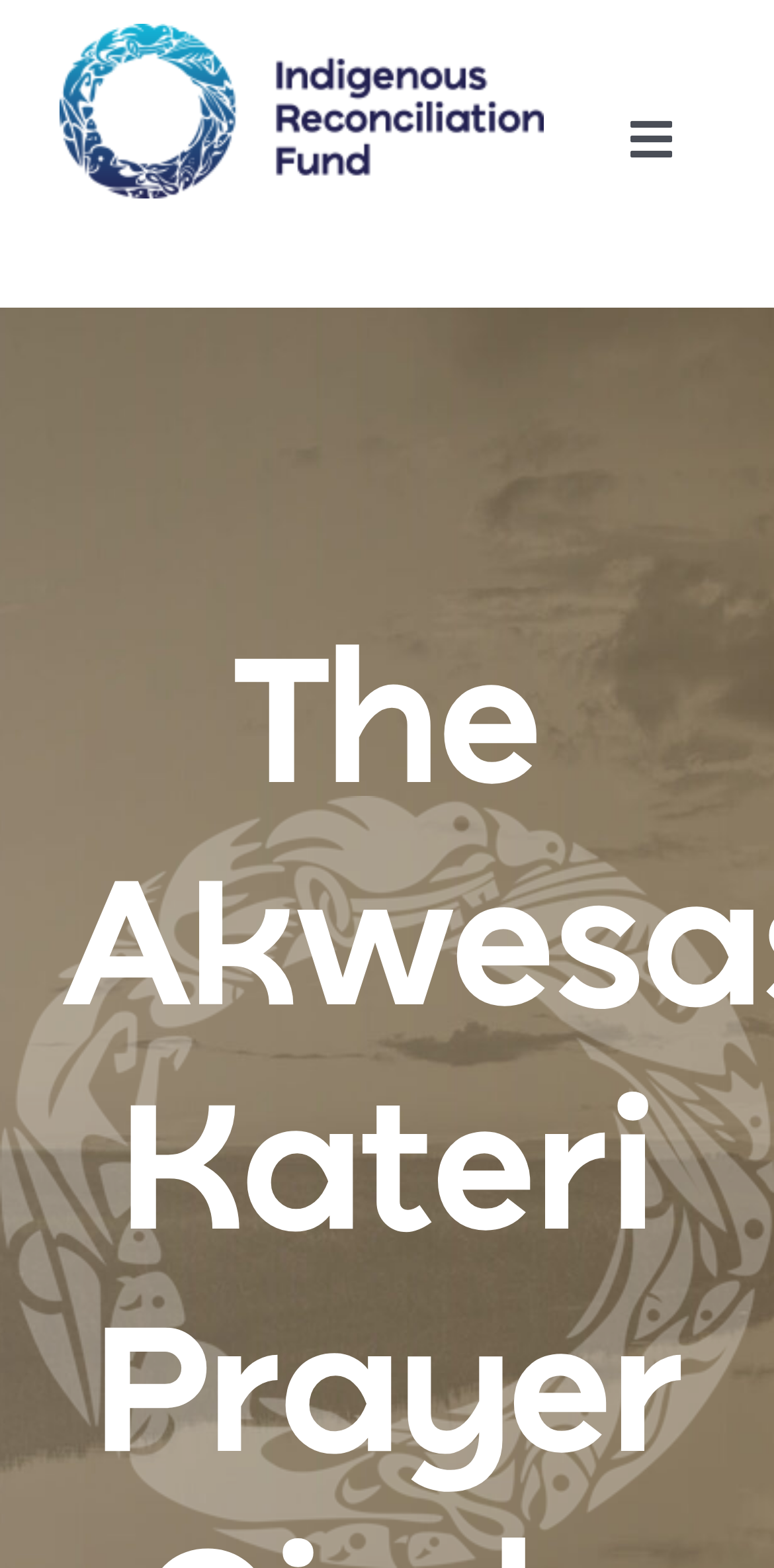Indicate the bounding box coordinates of the element that must be clicked to execute the instruction: "Toggle navigation menu". The coordinates should be given as four float numbers between 0 and 1, i.e., [left, top, right, bottom].

[0.759, 0.058, 0.923, 0.118]